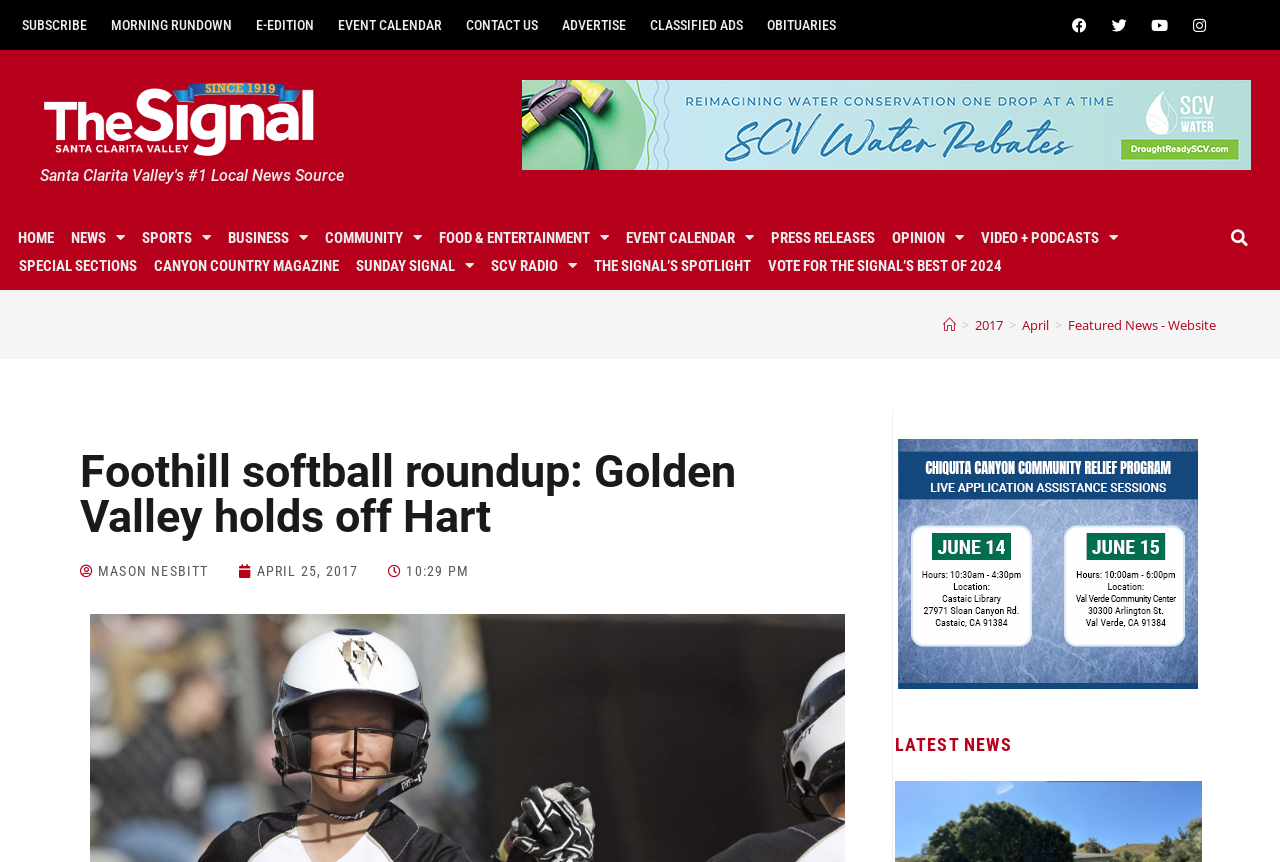What is the name of the softball team mentioned in the article?
Using the visual information, answer the question in a single word or phrase.

Golden Valley